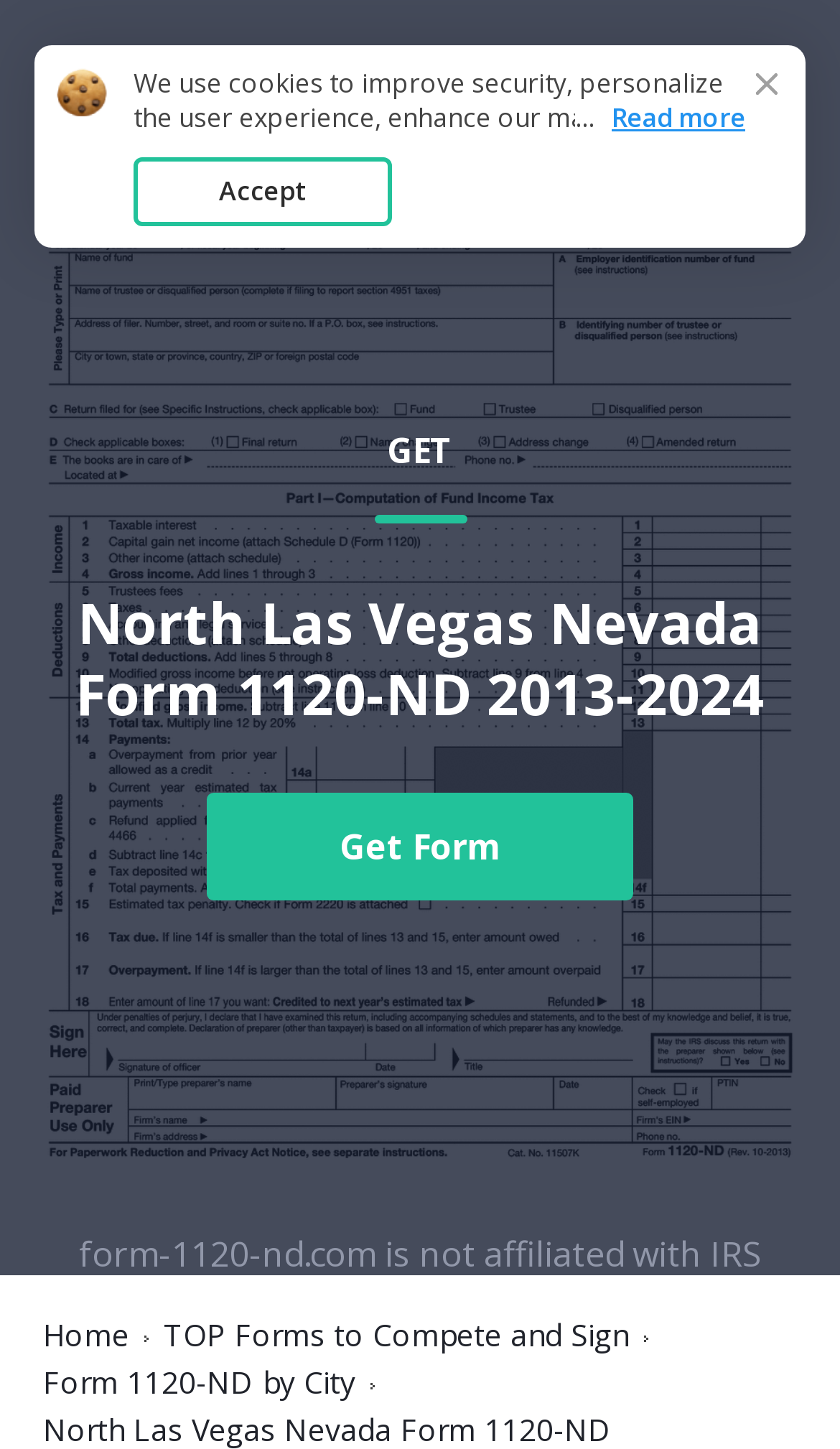Please provide a comprehensive answer to the question below using the information from the image: What is the name of the form on this webpage?

The name of the form can be found in the image element with the text 'Form 1120-ND' and also in the link element with the text 'Form 1120 Nd'. This suggests that the webpage is related to a specific form, which is Form 1120-ND.